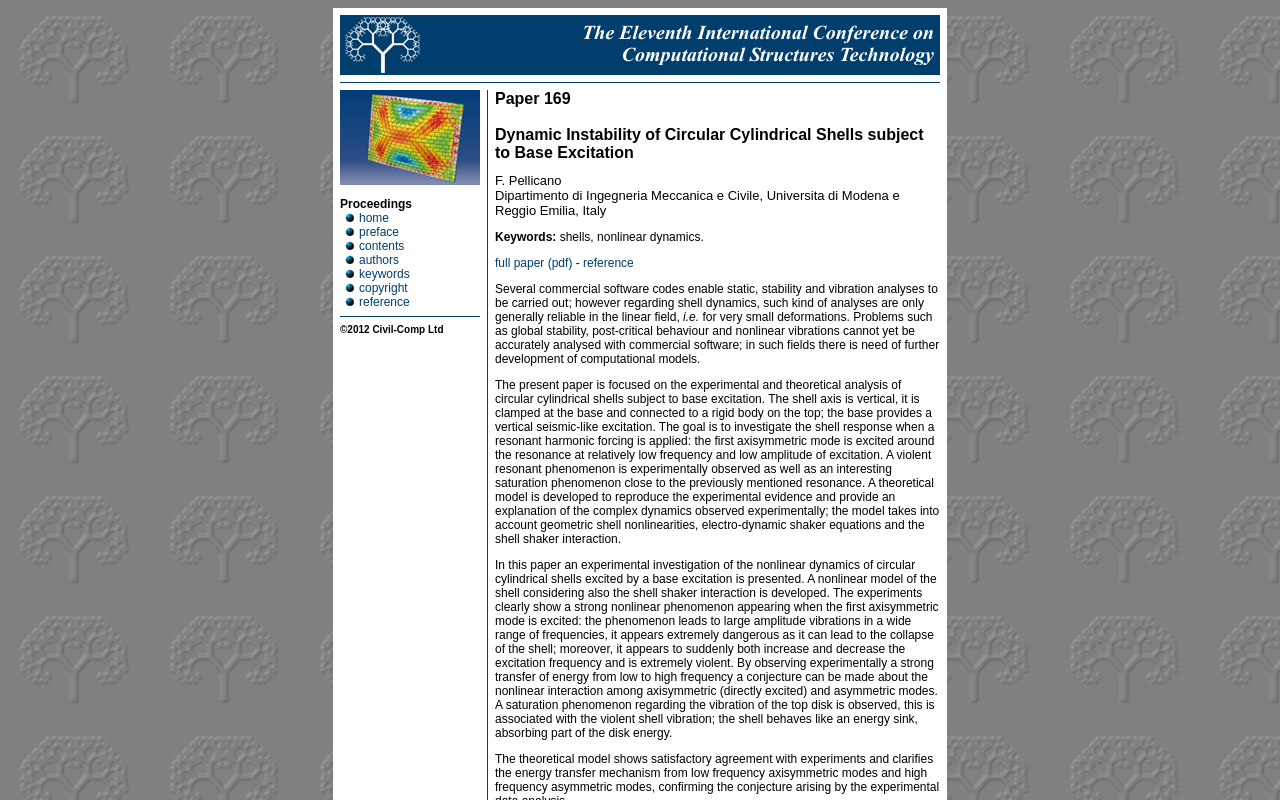Give a detailed overview of the webpage's appearance and contents.

This webpage appears to be a paper titled "Dynamic Instability of Circular Cylindrical Shells subject to Base Excitation" from the Proceedings of CST2012. At the top, there is a row of images, followed by a table with multiple rows, each containing an image and a link with a short description, such as "home", "preface", "contents", and so on.

Below the table, there is a section with a heading that matches the title of the paper. The author's name, "F. Pellicano", is displayed, along with their affiliation, "Dipartimento di Ingegneria Meccanica e Civile, Universita di Modena e Reggio Emilia, Italy". 

The paper's abstract or summary is presented in several paragraphs of text, which describe the research on the dynamic instability of circular cylindrical shells subject to base excitation. The text explains that commercial software codes are limited in their ability to analyze shell dynamics, and that further development of computational models is needed. The paper presents an experimental and theoretical analysis of circular cylindrical shells subject to base excitation, including the observation of a violent resonant phenomenon and an interesting saturation phenomenon.

There are several images scattered throughout the page, including a few that appear to be diagrams or charts related to the research. At the bottom of the page, there is a copyright notice, "©2012 Civil-Comp Ltd".